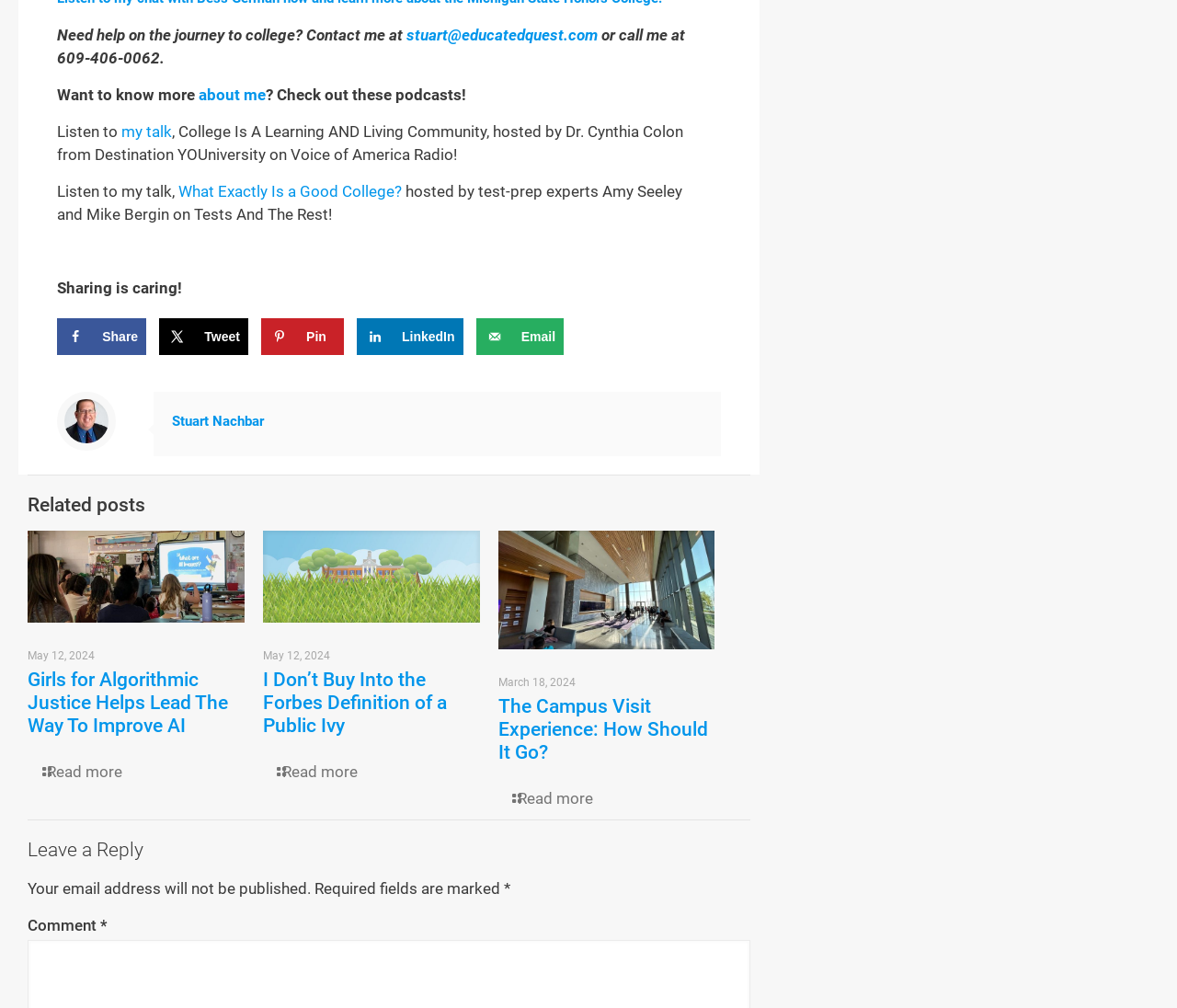Find the bounding box of the element with the following description: "about me". The coordinates must be four float numbers between 0 and 1, formatted as [left, top, right, bottom].

[0.169, 0.085, 0.226, 0.103]